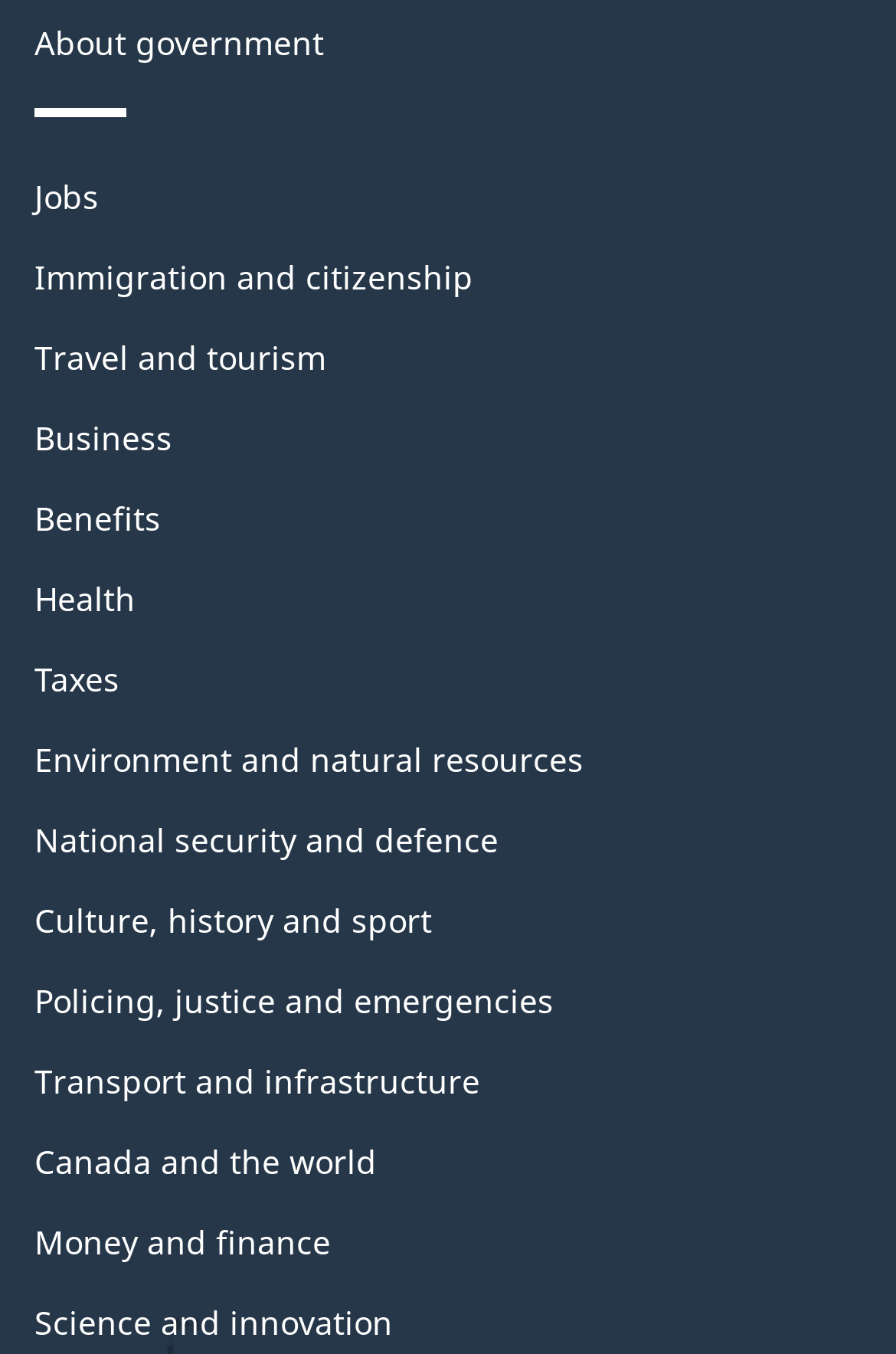Please specify the bounding box coordinates of the clickable section necessary to execute the following command: "Get information on immigration and citizenship".

[0.038, 0.188, 0.528, 0.22]